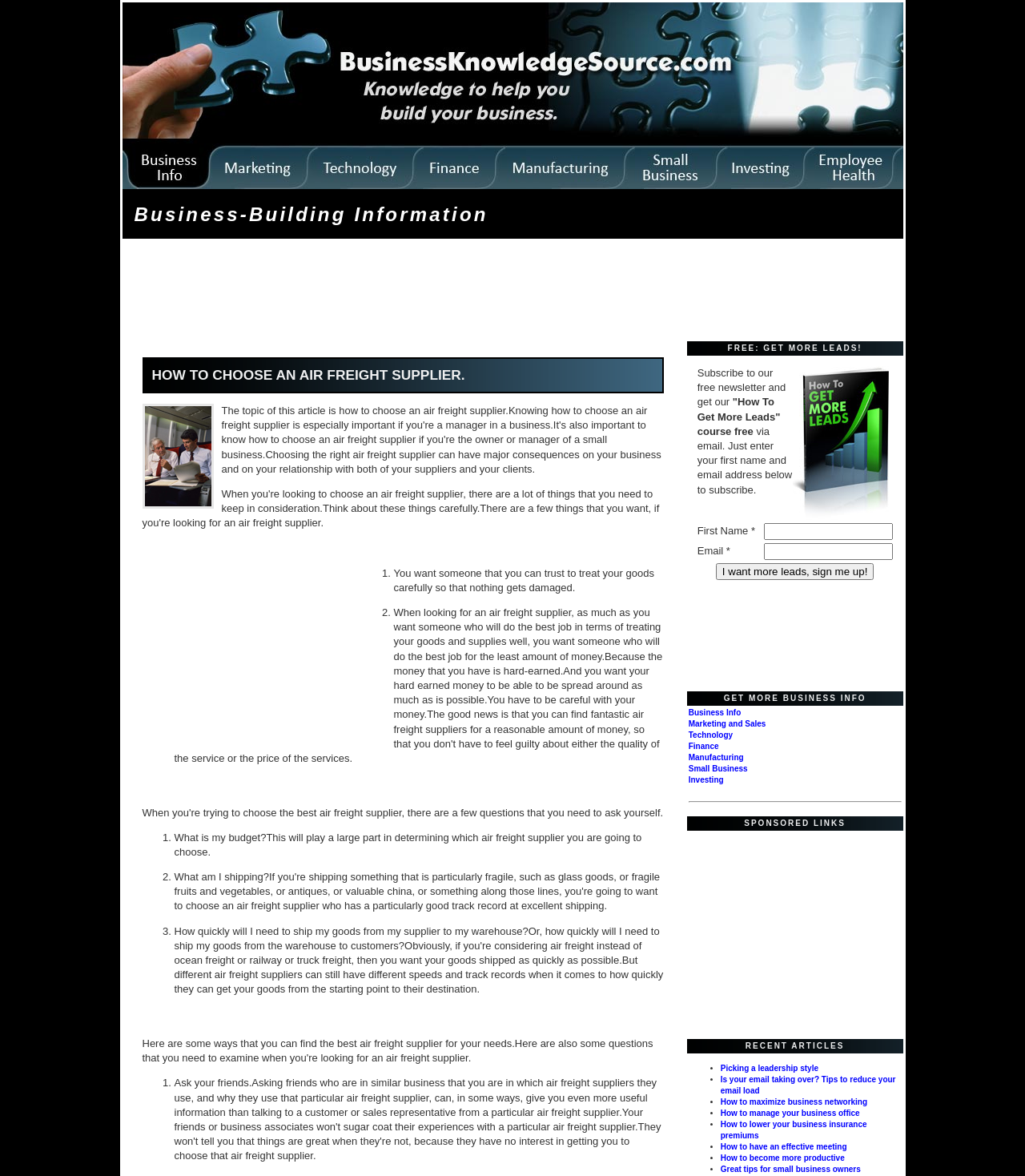Please identify the bounding box coordinates of the area I need to click to accomplish the following instruction: "Get more business info".

[0.706, 0.59, 0.845, 0.597]